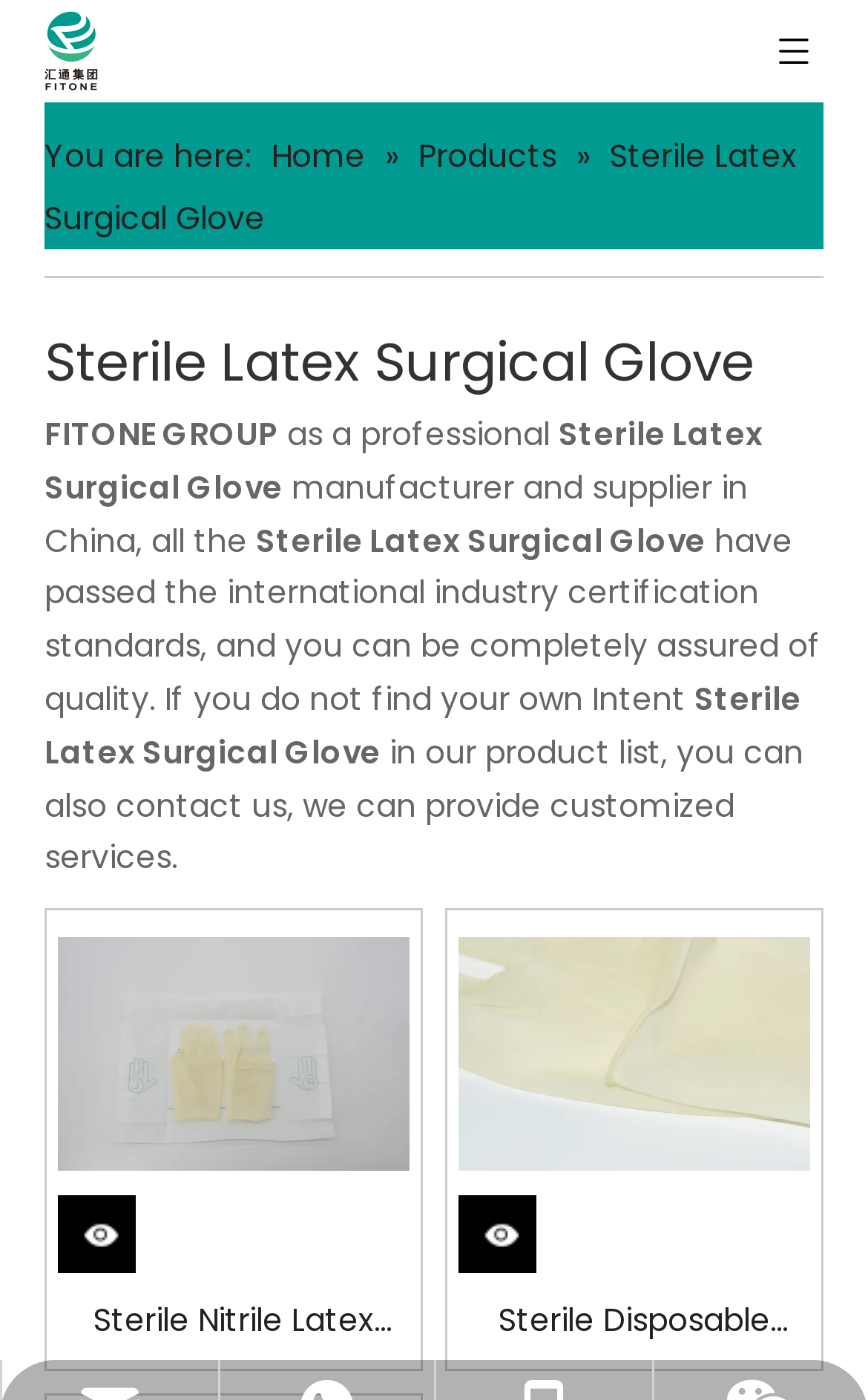Generate a detailed explanation of the webpage's features and information.

The webpage appears to be a product page for Sterile Latex Surgical Gloves, specifically from FITONE GROUP, a manufacturer and supplier in China. 

At the top left corner, there is a FITONE logo, accompanied by a navigation menu that includes links to "Home" and "Products". Below this, there is a breadcrumb trail indicating the current page, "Sterile Latex Surgical Glove". 

The main content of the page is divided into two sections. On the left side, there is a brief introduction to FITONE GROUP, stating that they are a professional manufacturer and supplier in China, and that their products have passed international industry certification standards. 

On the right side, there are two tables, each containing a product listing with an image, a title, and a "details" link. The first table lists "Sterile Nitrile Latex Surgical Glove in Hospitals", and the second table lists "Sterile Disposable Latex Surgical Glove For Operation". Each product listing has a corresponding image and a "details" link below it.